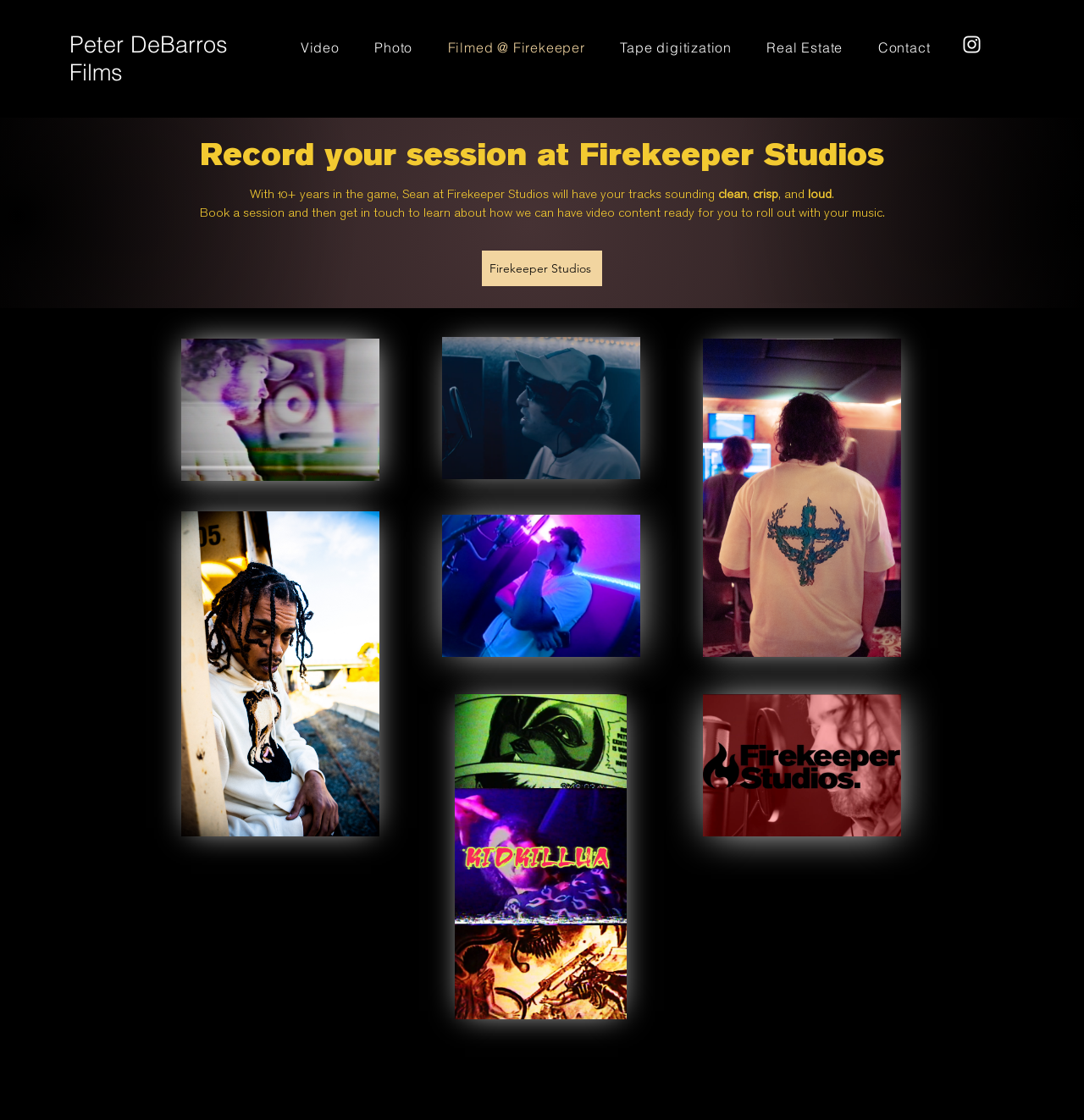Bounding box coordinates are specified in the format (top-left x, top-left y, bottom-right x, bottom-right y). All values are floating point numbers bounded between 0 and 1. Please provide the bounding box coordinate of the region this sentence describes: Terms of use

None